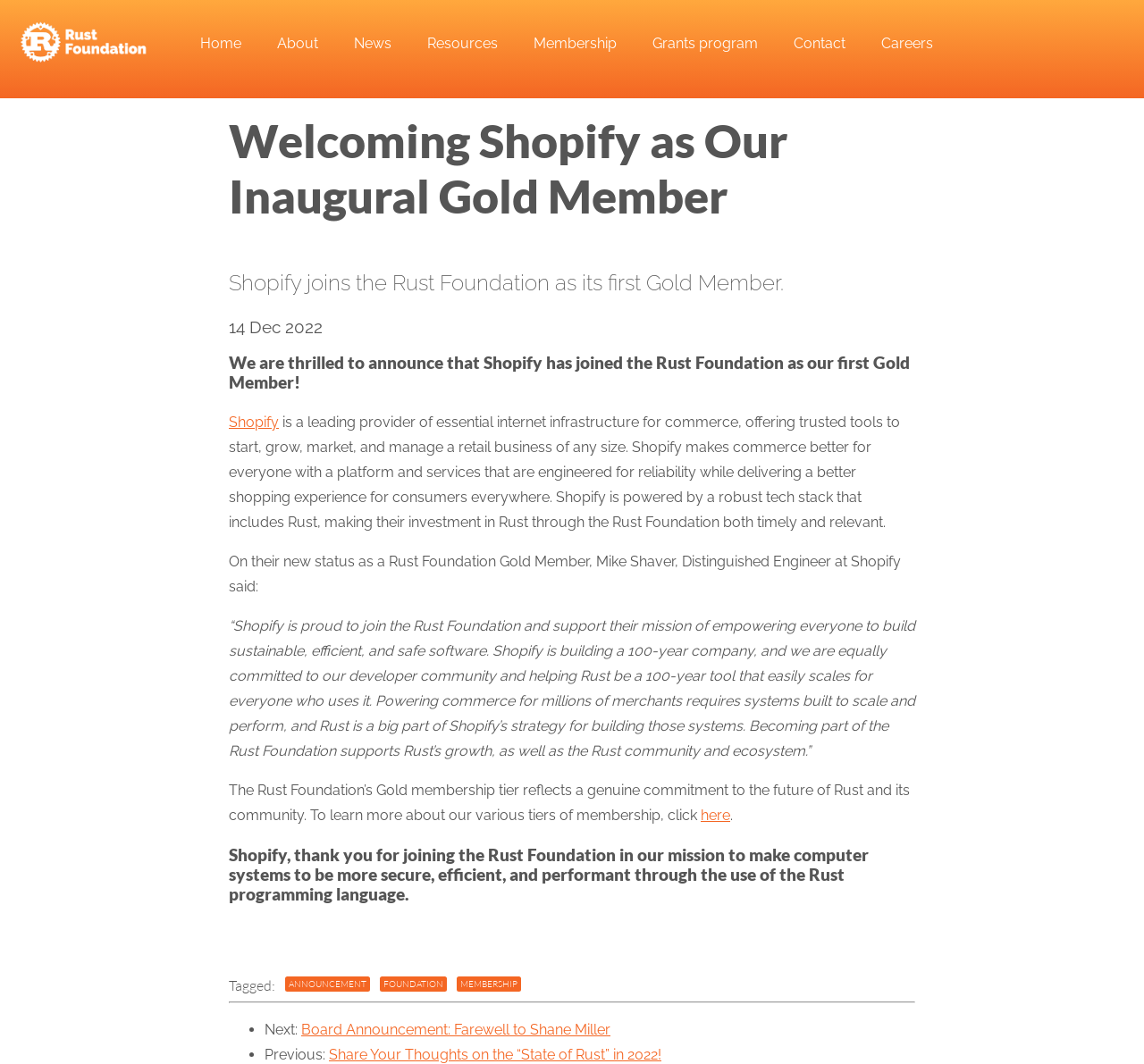Please identify the bounding box coordinates of the area that needs to be clicked to follow this instruction: "Click the 'Home' link".

[0.175, 0.033, 0.211, 0.049]